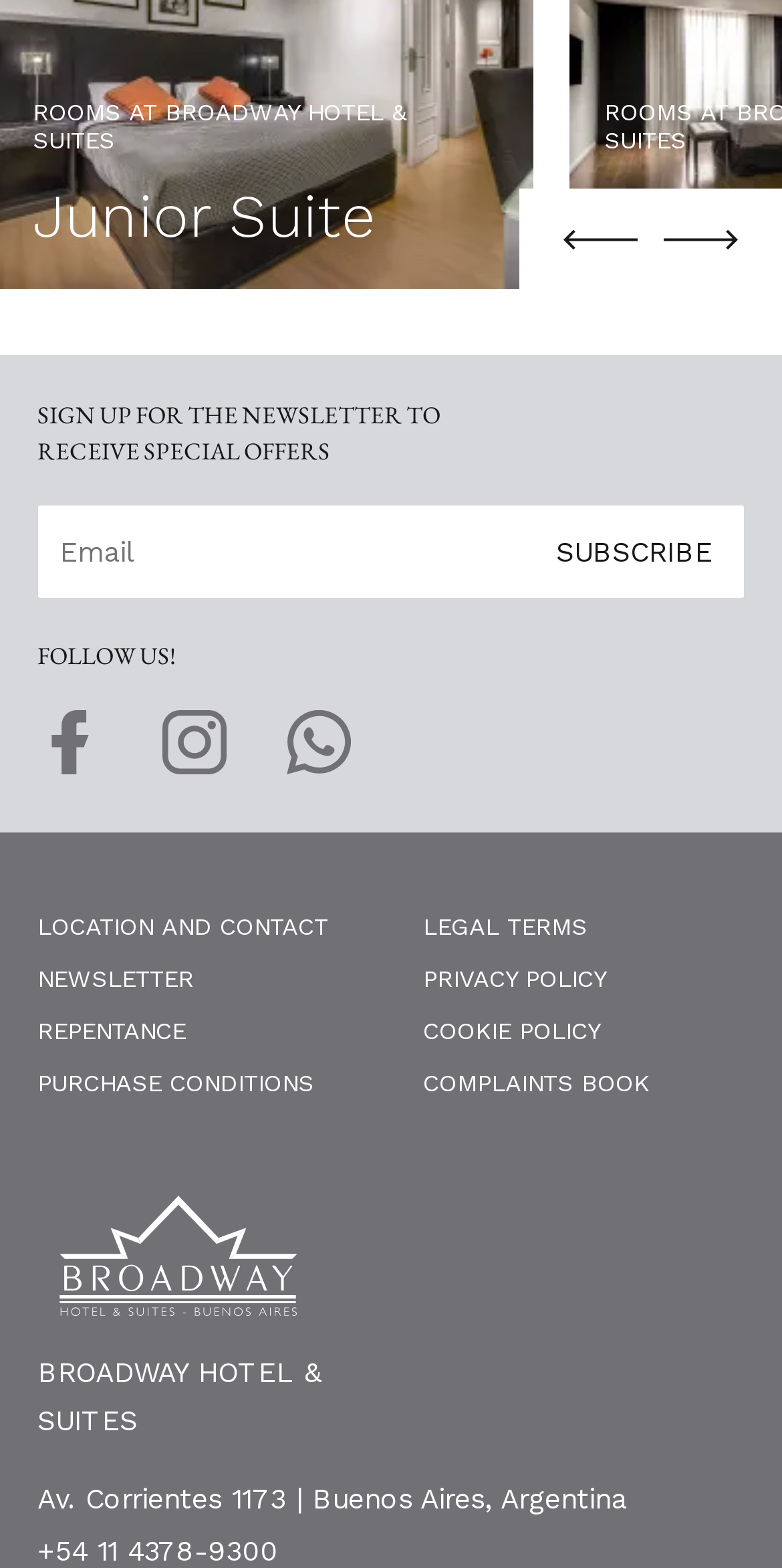What is the purpose of the carousel navigation?
Please provide a detailed and thorough answer to the question.

The carousel navigation is located at the top of the webpage, and it has two buttons, 'Previous slide' and 'Next slide', which suggests that it is used to navigate through related rooms, possibly showing different hotel rooms or suites.